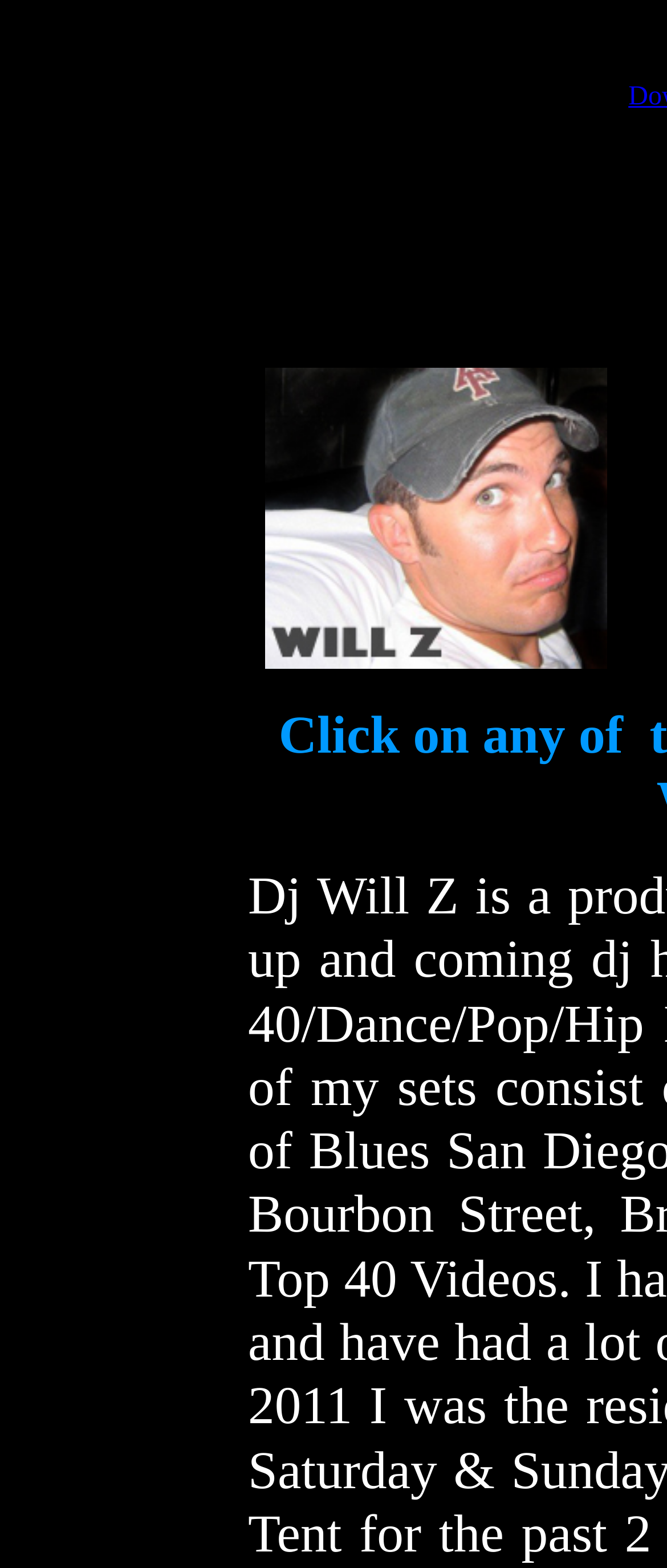Explain in detail what you observe on this webpage.

The webpage is titled "WILL Z" and has a layout divided into several sections. At the top, there are six empty table cells, each taking up a small portion of the width. Below these cells, there is a larger section that spans most of the width, containing two lines of text. The first line reads "Flash Required" and the second line explains that "Flash is required to view this media." 

To the right of this section, there is a banner with the text "Bill Hardt Presents Banner". Below this banner, there are three more table cells, with the middle one being slightly larger than the others. The largest cell, located to the right, contains a link and an image, both labeled "BHP-WILL-Z-1". The image takes up most of the cell's space, with the link overlaid on top of it.